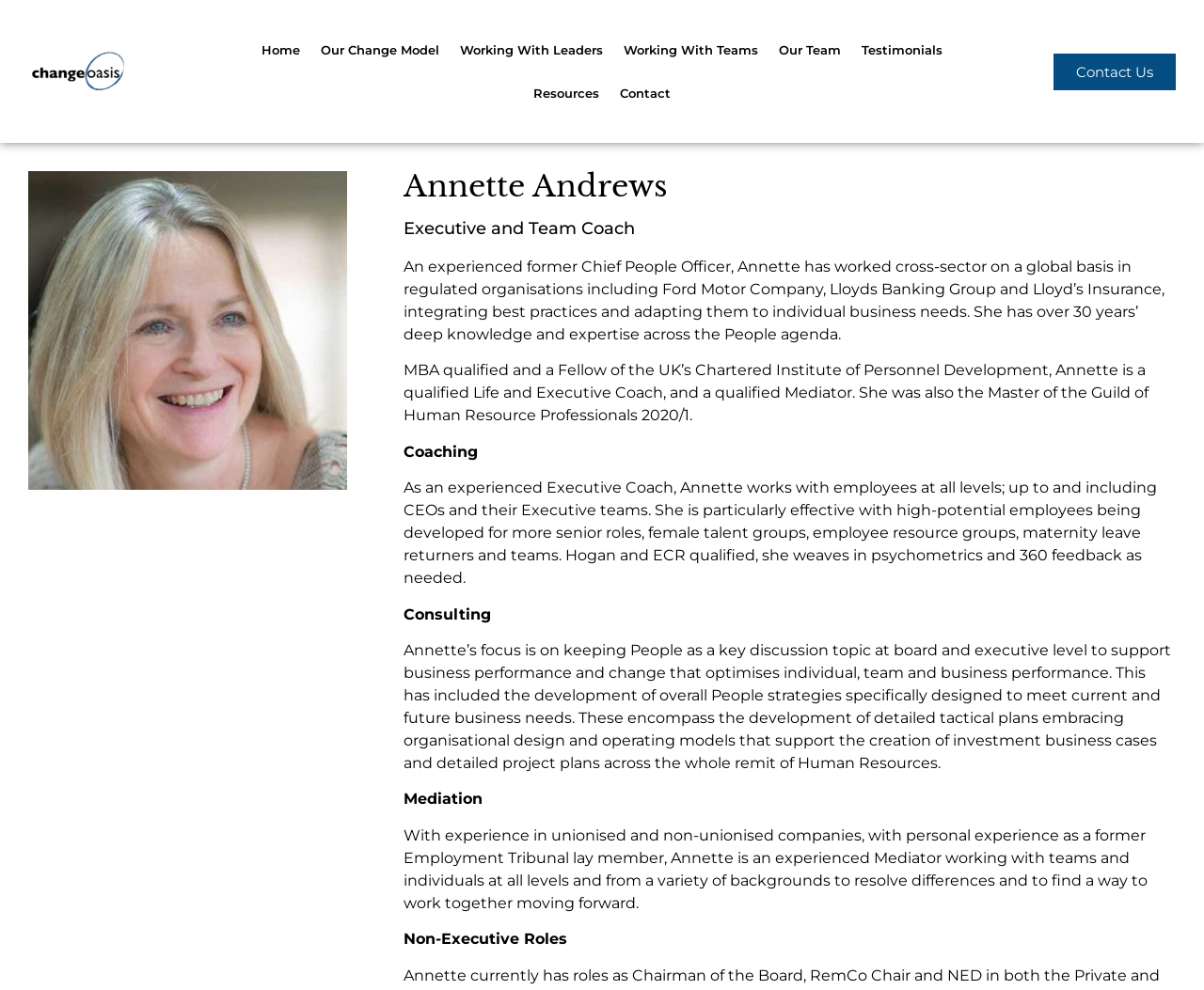Identify the bounding box coordinates for the region to click in order to carry out this instruction: "Learn more about Coaching". Provide the coordinates using four float numbers between 0 and 1, formatted as [left, top, right, bottom].

[0.336, 0.447, 0.397, 0.465]